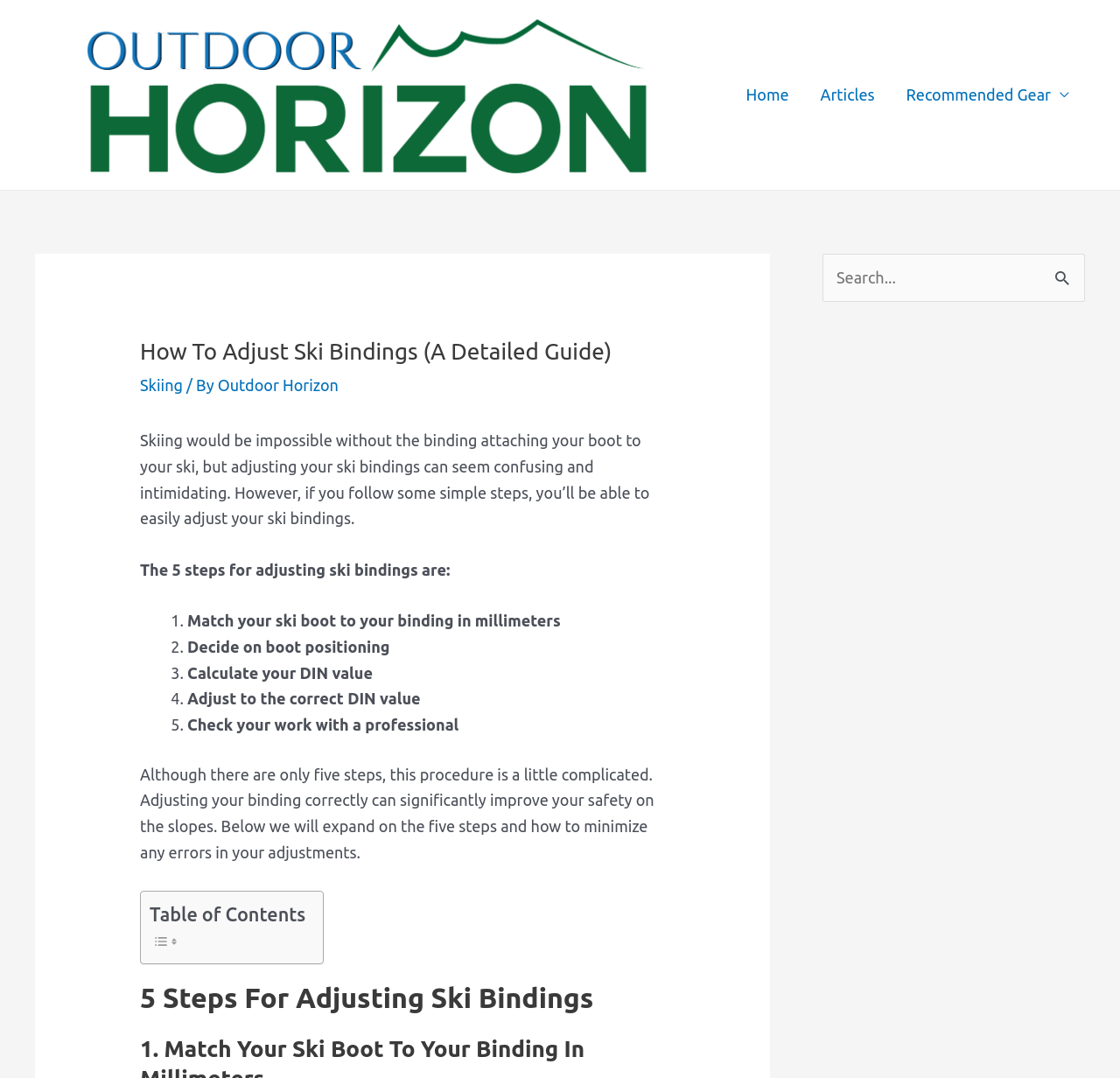What is the importance of adjusting ski bindings correctly?
Using the image provided, answer with just one word or phrase.

Safety